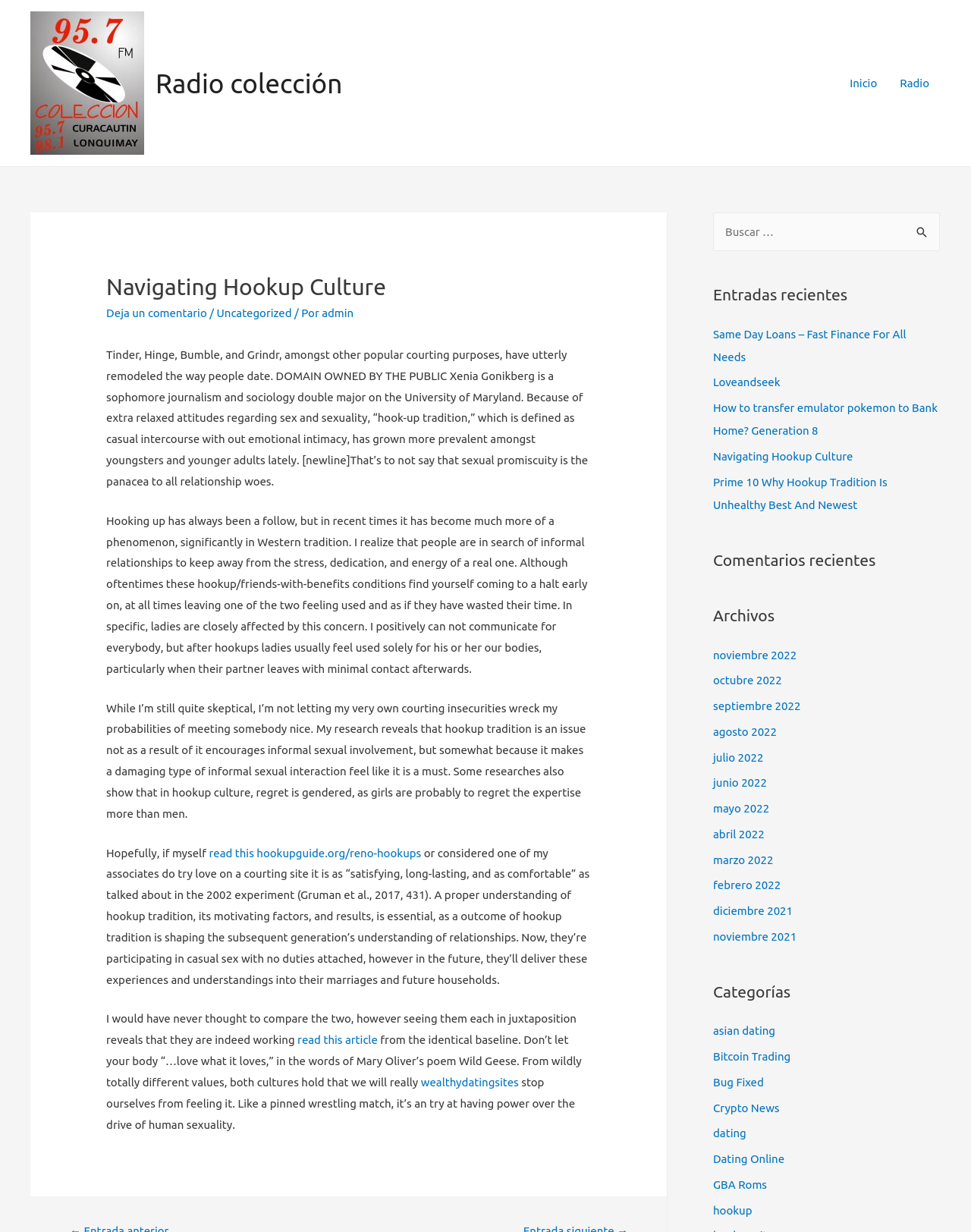Using the description: "Inicio", determine the UI element's bounding box coordinates. Ensure the coordinates are in the format of four float numbers between 0 and 1, i.e., [left, top, right, bottom].

[0.863, 0.046, 0.915, 0.089]